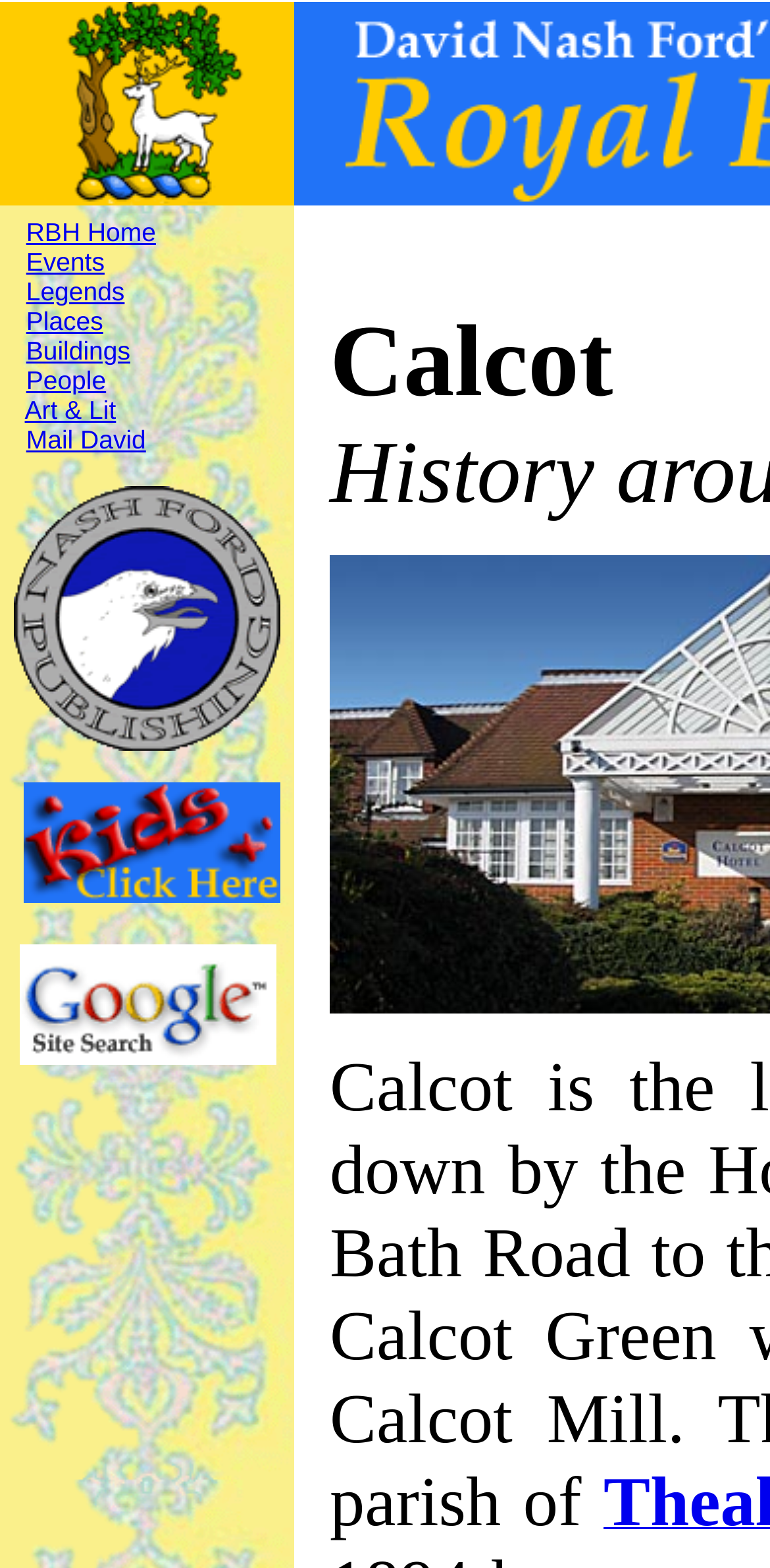Identify the bounding box coordinates of the area that should be clicked in order to complete the given instruction: "Visit Nash Ford Publishing". The bounding box coordinates should be four float numbers between 0 and 1, i.e., [left, top, right, bottom].

[0.018, 0.462, 0.364, 0.484]